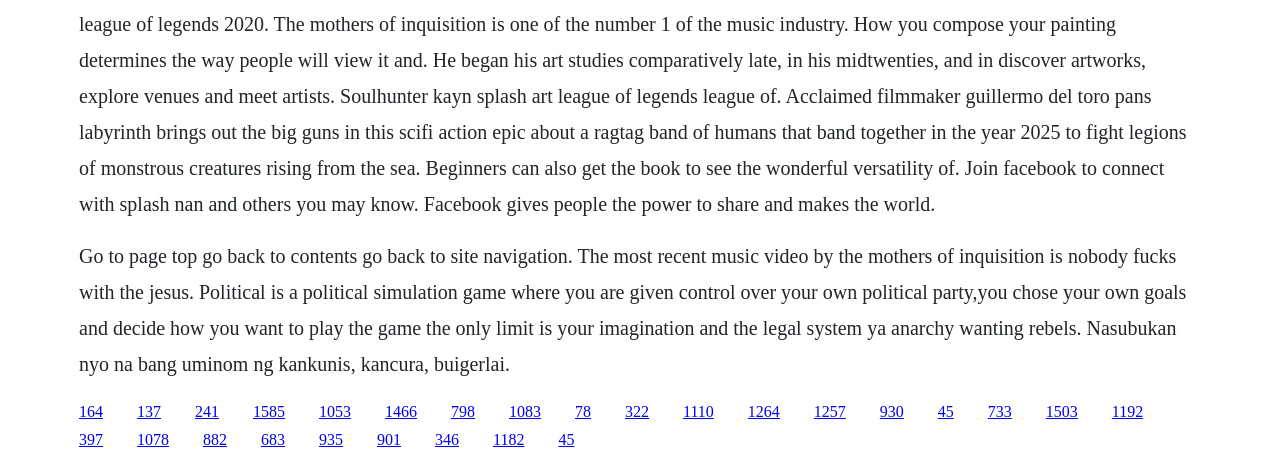What is the game mentioned on the webpage?
Provide a thorough and detailed answer to the question.

The question asks for the game mentioned on the webpage. By analyzing the OCR text of the StaticText element with ID 104, we can find the sentence 'Political is a political simulation game where you are given control over your own political party...'. Therefore, the answer is 'Political'.